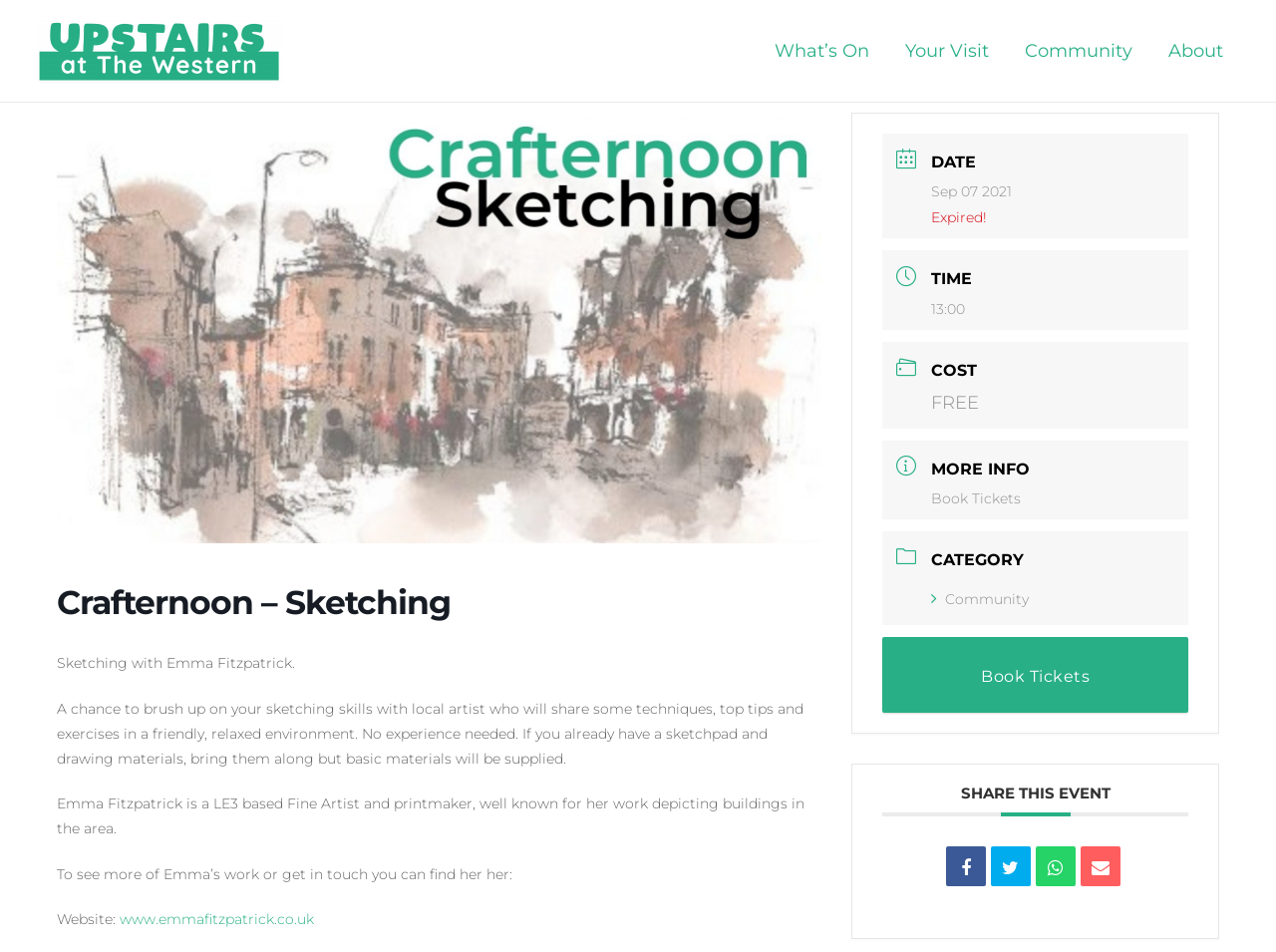Provide an in-depth description of the elements and layout of the webpage.

This webpage is about a sketching event called "Crafternoon - Sketching" with local artist Emma Fitzpatrick. At the top left, there is a link to "Upstairs at The Western" with an accompanying image. On the top right, there is a navigation menu with links to "What's On", "Your Visit", "Community", and "About".

Below the navigation menu, there is a large image of a sketch created by Emma Fitzpatrick, which takes up most of the width of the page. Above the image, there is a heading "Crafternoon – Sketching" and a brief description of the event. Below the image, there are three paragraphs of text describing the event, including the details of the artist and the event's purpose.

To the right of the image, there are several sections of information, including "DATE", "TIME", "COST", and "MORE INFO". Each section has a heading and a brief description or detail. The "DATE" section shows the date of the event as "Sep 07 2021" with a label "Expired!". The "TIME" section shows the start time as "13:00". The "COST" section indicates that the event is free. The "MORE INFO" section has a link to "Book Tickets".

Below these sections, there is a link to "Book Tickets" and a heading "SHARE THIS EVENT" with four social media links.